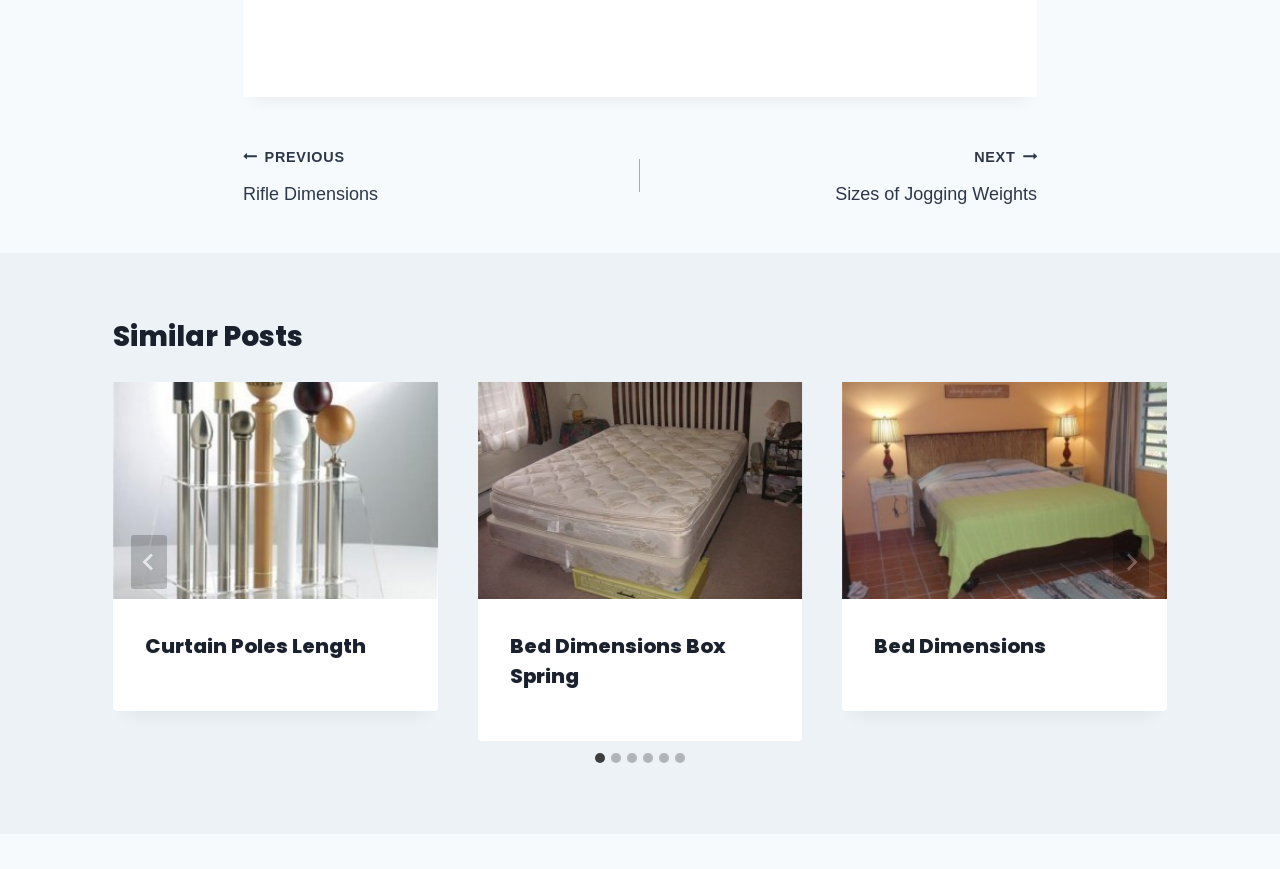Could you find the bounding box coordinates of the clickable area to complete this instruction: "Go to next slide"?

[0.87, 0.615, 0.898, 0.677]